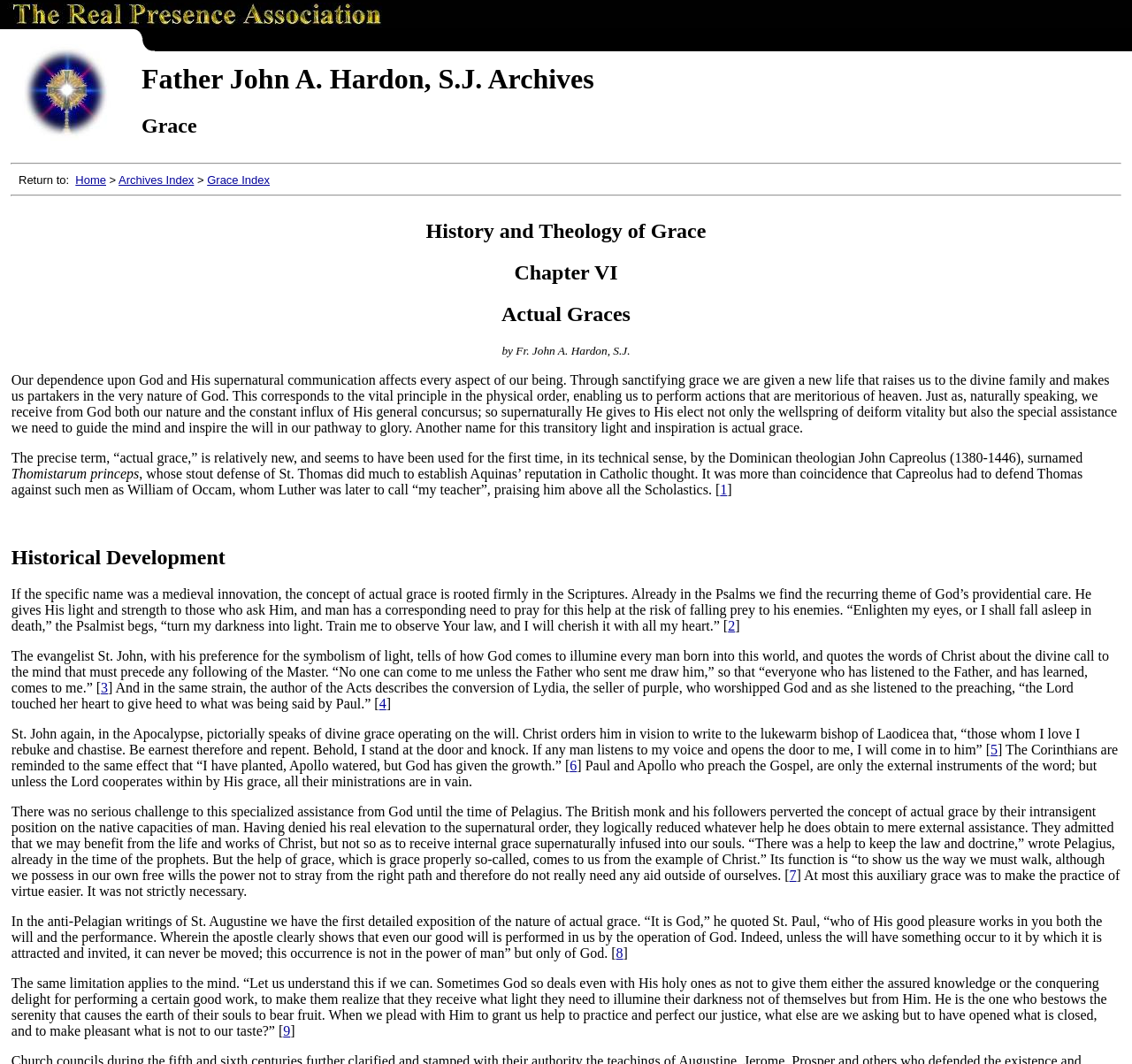Provide your answer in a single word or phrase: 
What is the purpose of actual grace?

To guide the mind and inspire the will